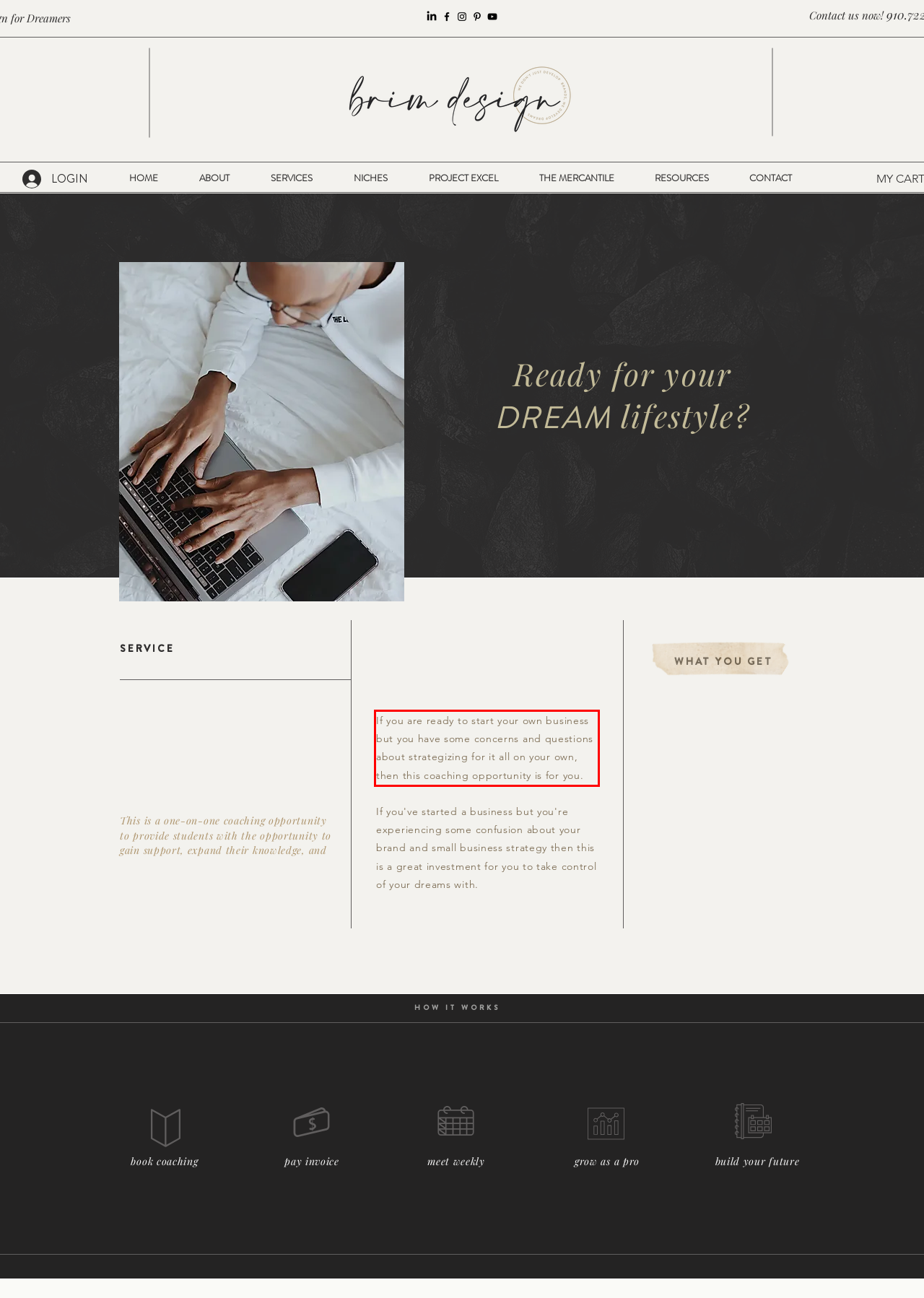You have a screenshot of a webpage, and there is a red bounding box around a UI element. Utilize OCR to extract the text within this red bounding box.

If you are ready to start your own business but you have some concerns and questions about strategizing for it all on your own, then this coaching opportunity is for you.